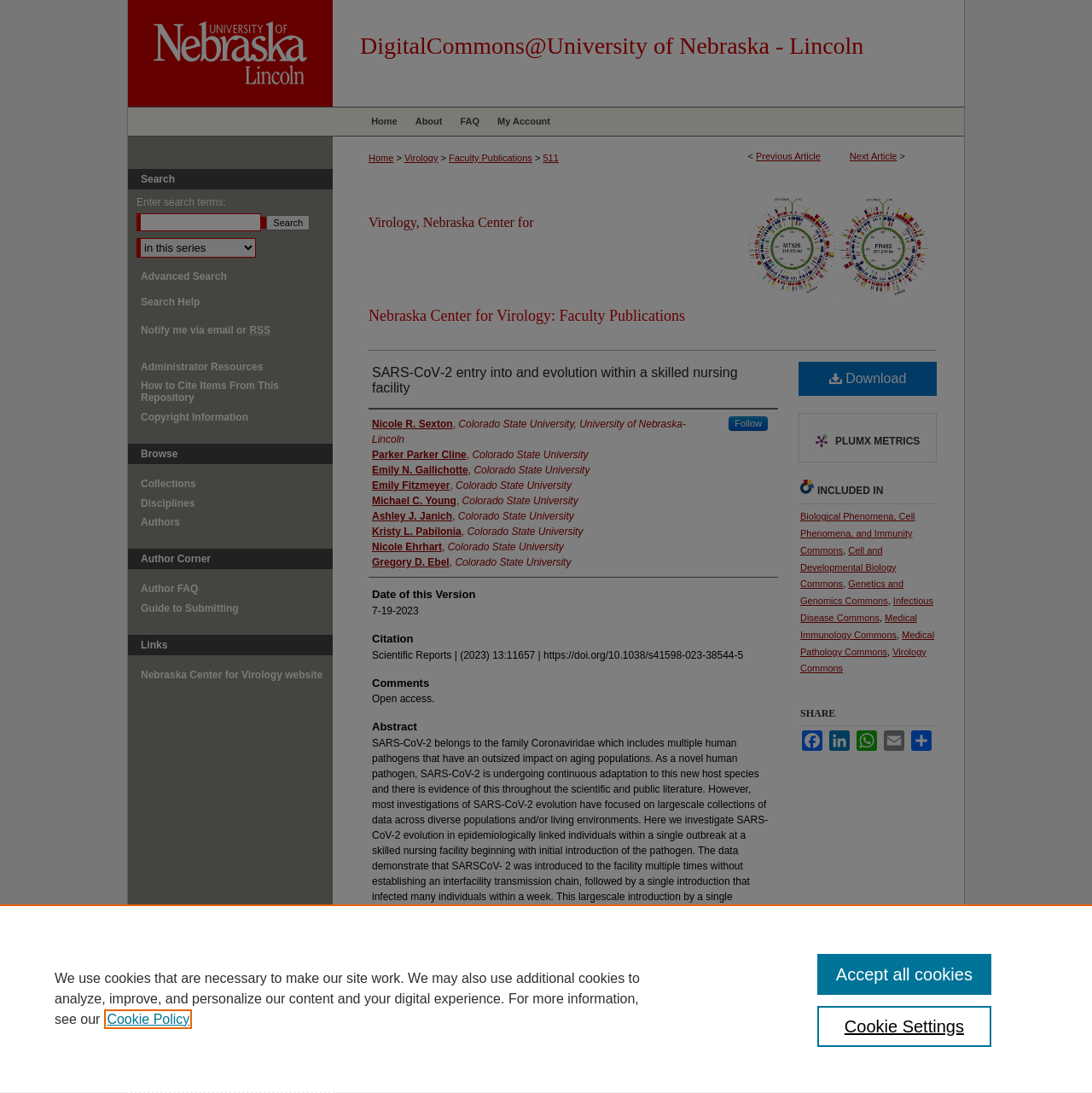From the details in the image, provide a thorough response to the question: What is the name of the university associated with the publication?

The answer can be found in the 'DigitalCommons@University of Nebraska - Lincoln' link, which indicates that the publication is associated with the University of Nebraska-Lincoln.